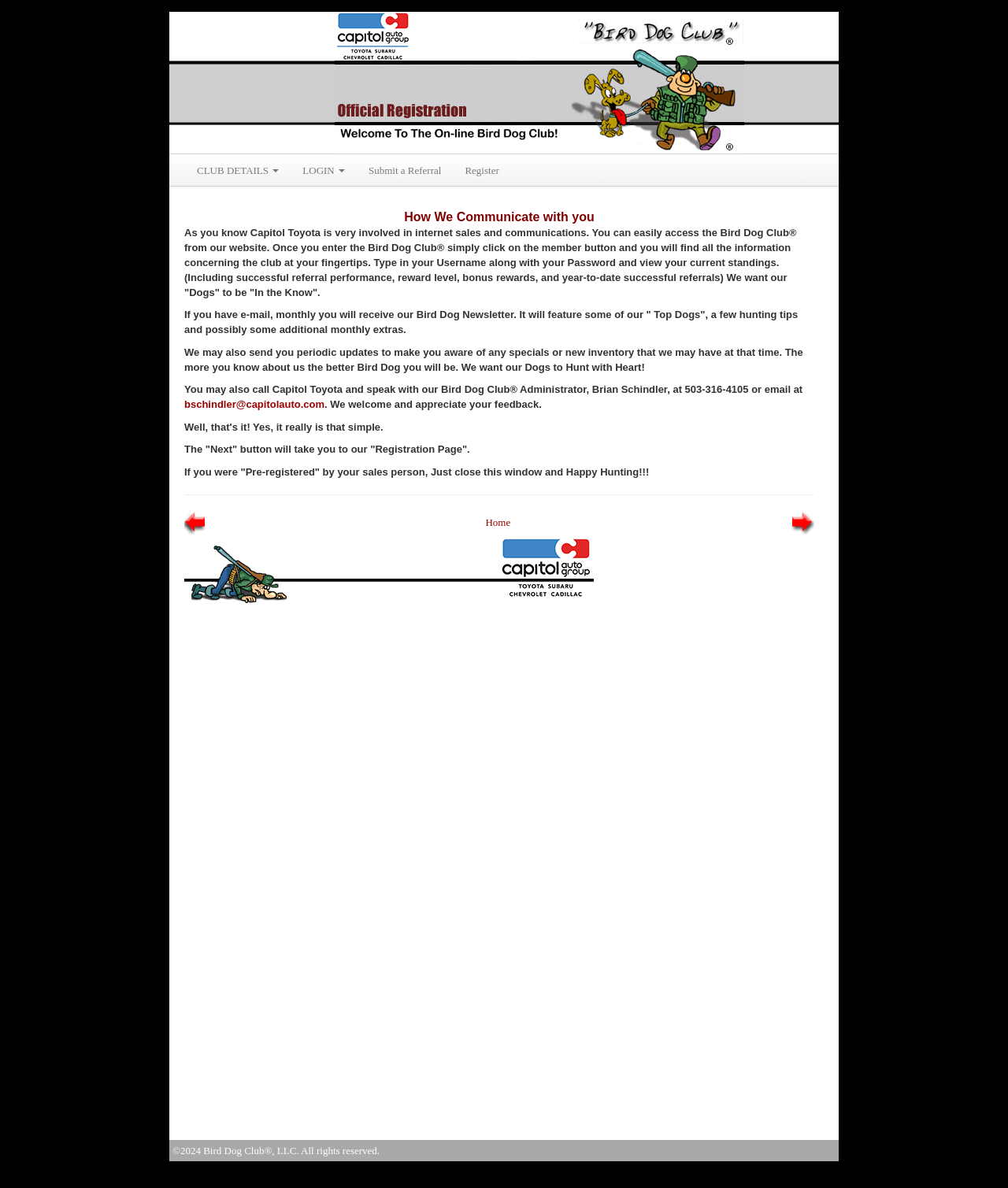Answer succinctly with a single word or phrase:
What is the purpose of the Bird Dog Newsletter?

Feature top dogs and hunting tips